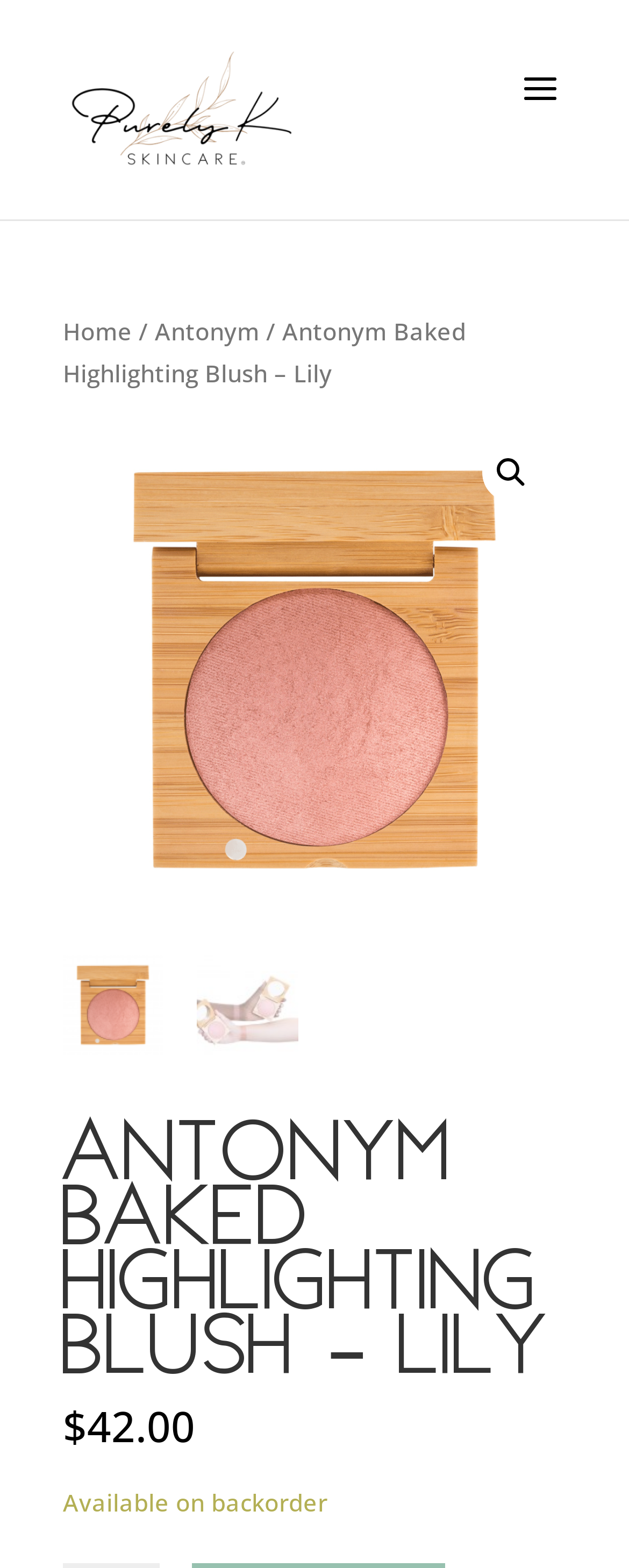Respond with a single word or phrase for the following question: 
What is the price of the product?

$42.00